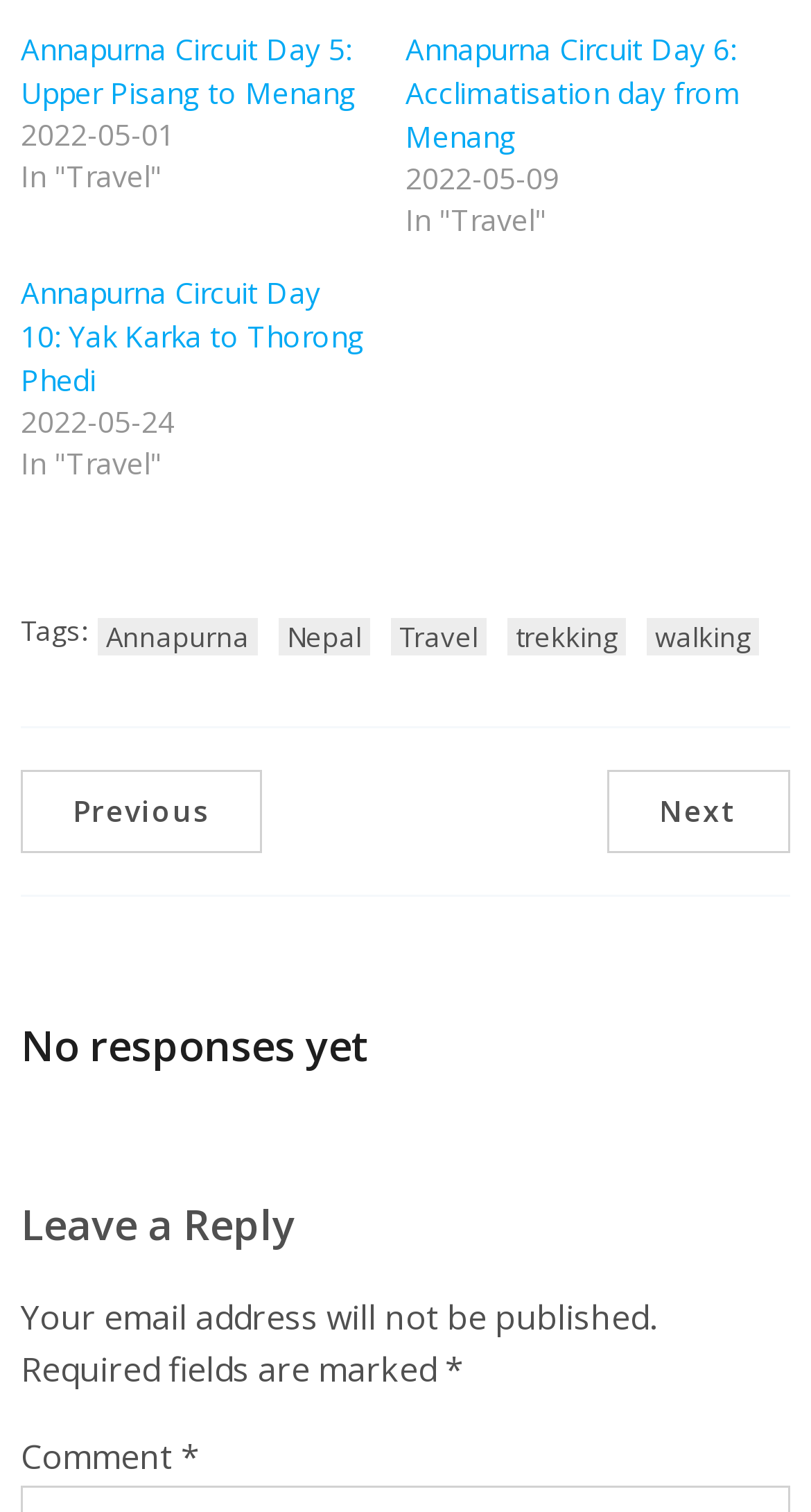What are the tags of this article?
Please use the image to deliver a detailed and complete answer.

I found the tags by looking at the links below the 'Tags:' static text, which are 'Annapurna', 'Nepal', 'Travel', 'trekking', and 'walking'.